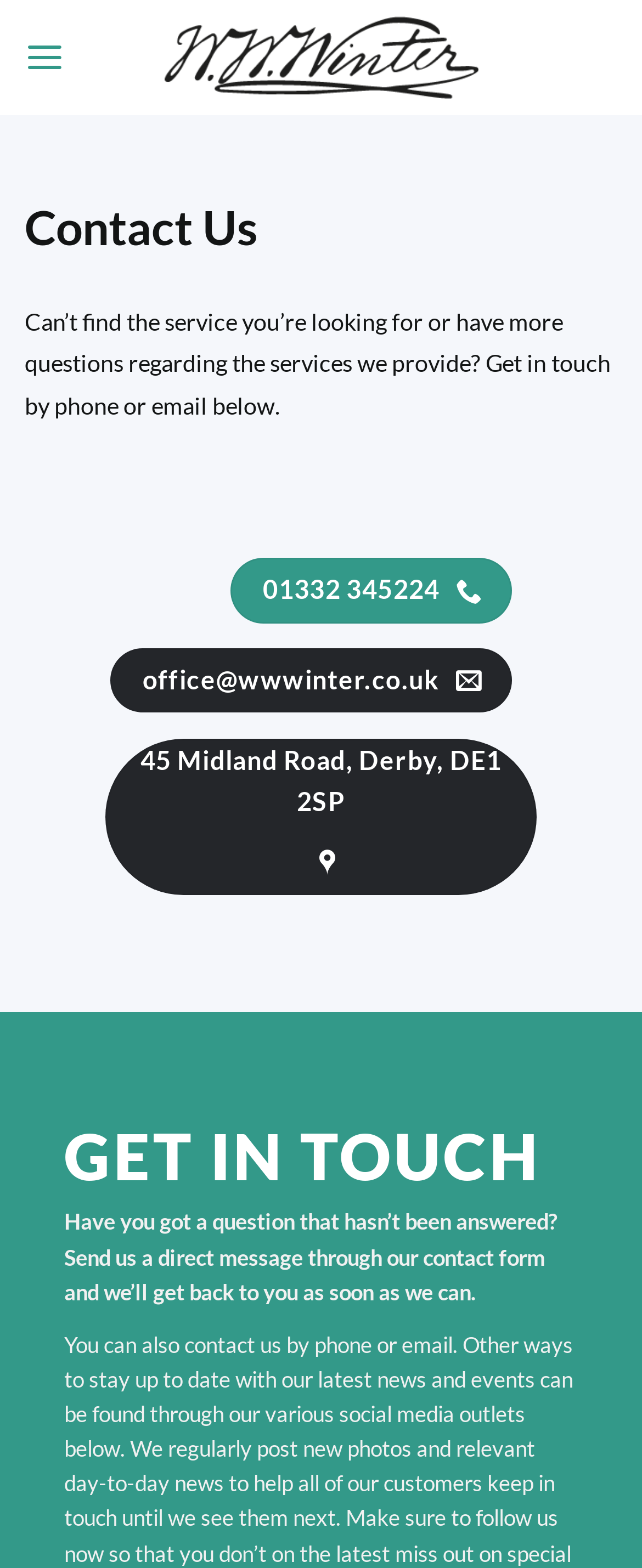What is the address of the office?
Refer to the image and provide a detailed answer to the question.

I found the address by looking at the link element with the text '45 Midland Road, Derby, DE1 2SP' which is located at the coordinates [0.163, 0.471, 0.837, 0.571]. This element is a child of the 'Menu' link element and is likely a contact information section.